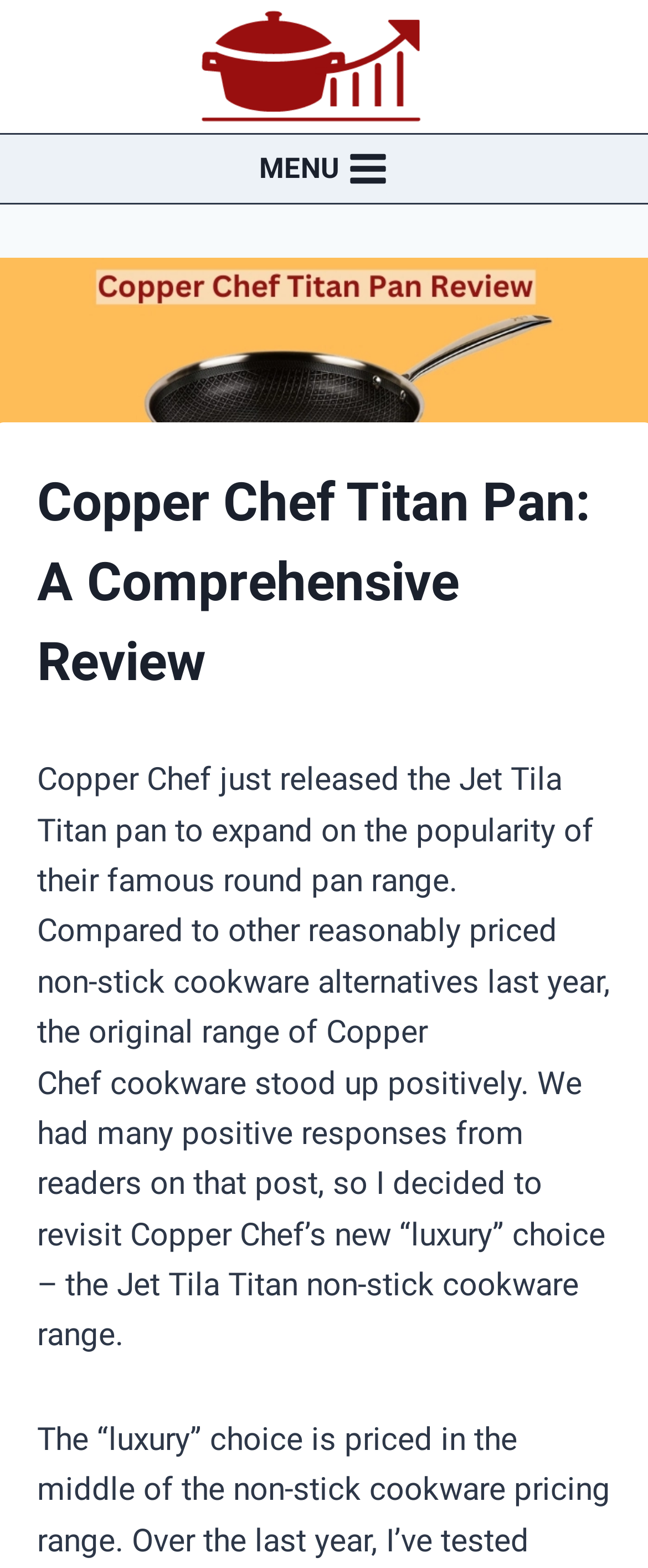Provide an in-depth description of the elements and layout of the webpage.

The webpage is a review of the Copper Chef Titan Pan, with a focus on its features and performance. At the top left of the page, there is a link to the website "cookwarerank.com" accompanied by an image of the website's logo. Next to it, on the top right, is a button labeled "Open menu" with a toggle icon, which is currently not expanded.

Below the top section, there is a large image that spans the entire width of the page, showcasing the Copper Chef Titan Pan. Above the image, there is a header section with a heading that reads "Copper Chef Titan Pan: A Comprehensive Review". 

Underneath the image, there is a block of text that provides an introduction to the review. The text explains that Copper Chef has released a new pan, the Jet Tila Titan, and compares it to other non-stick cookware alternatives. The text also mentions that the original Copper Chef cookware range received positive responses from readers, prompting the reviewer to revisit the brand's new "luxury" choice.